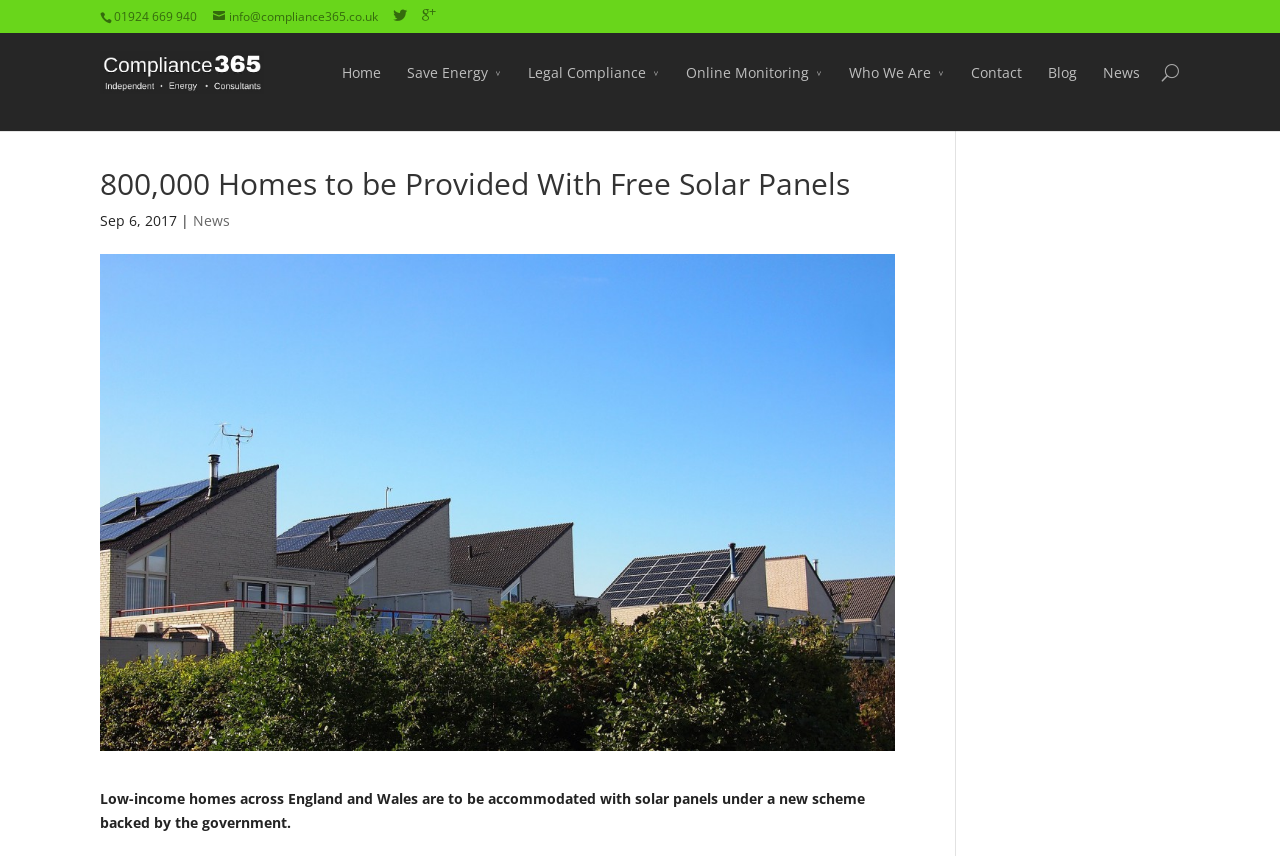What is the purpose of the image on the webpage?
Please answer the question as detailed as possible.

I assumed the purpose of the image by looking at its bounding box coordinates [0.078, 0.296, 0.699, 0.877] which suggests that it is a main image on the webpage, and its alt text '800,000 Homes to be Provided With Free Solar Panels' which matches the title of the article, indicating that it is an illustration of the article.